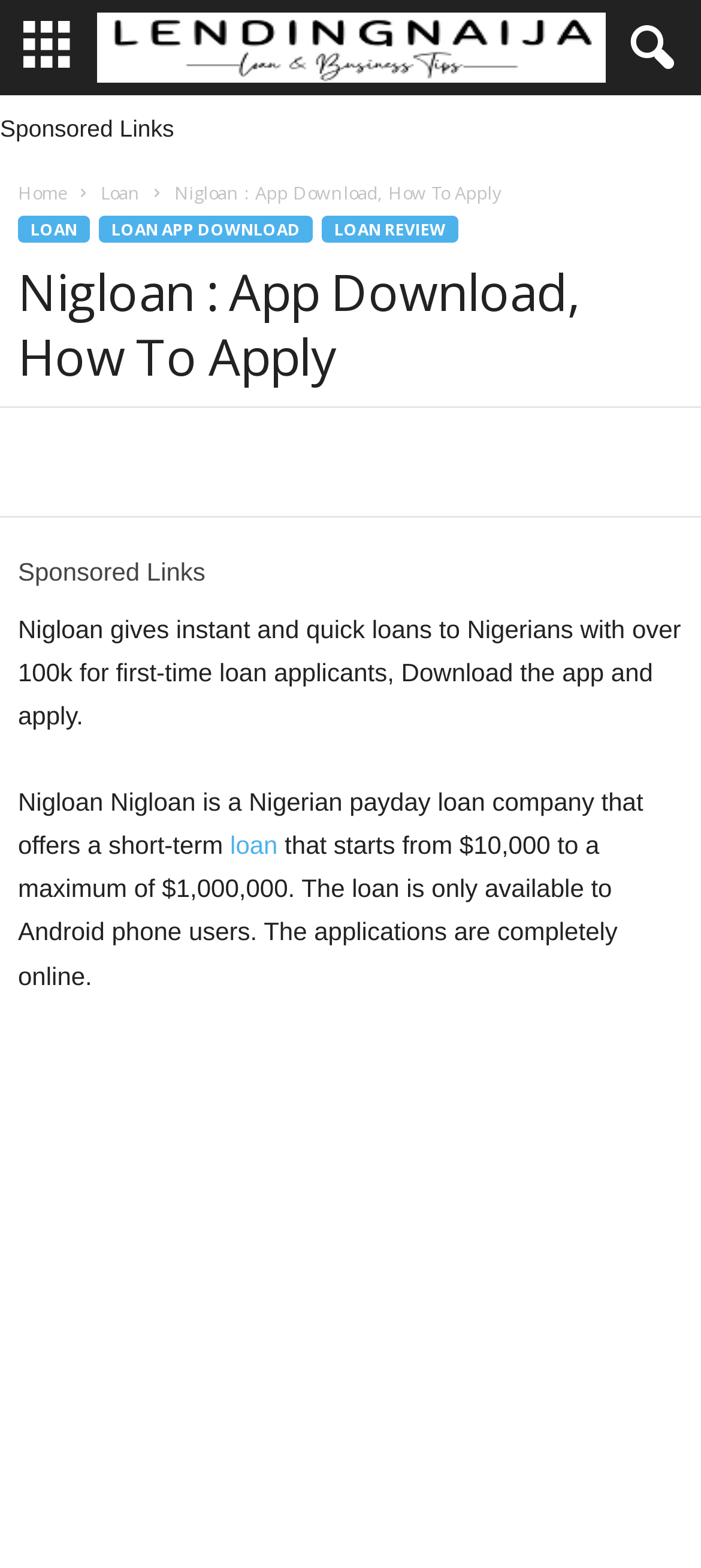What is required to apply for a loan?
From the details in the image, answer the question comprehensively.

I inferred this by reading the text that explains the loan application process, which mentions that the loan is only available to Android phone users.